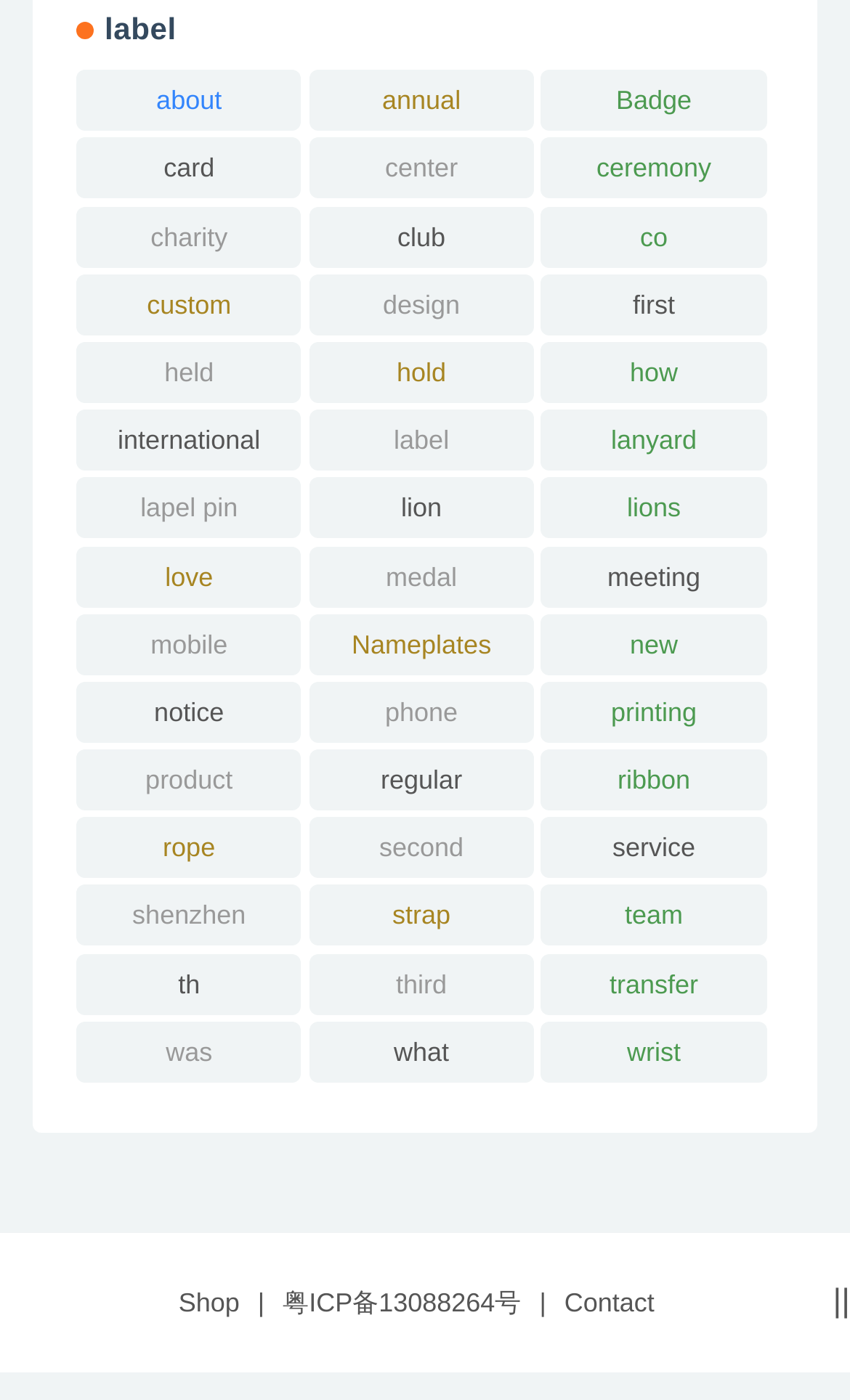Determine the bounding box of the UI component based on this description: "lapel pin". The bounding box coordinates should be four float values between 0 and 1, i.e., [left, top, right, bottom].

[0.09, 0.341, 0.355, 0.385]